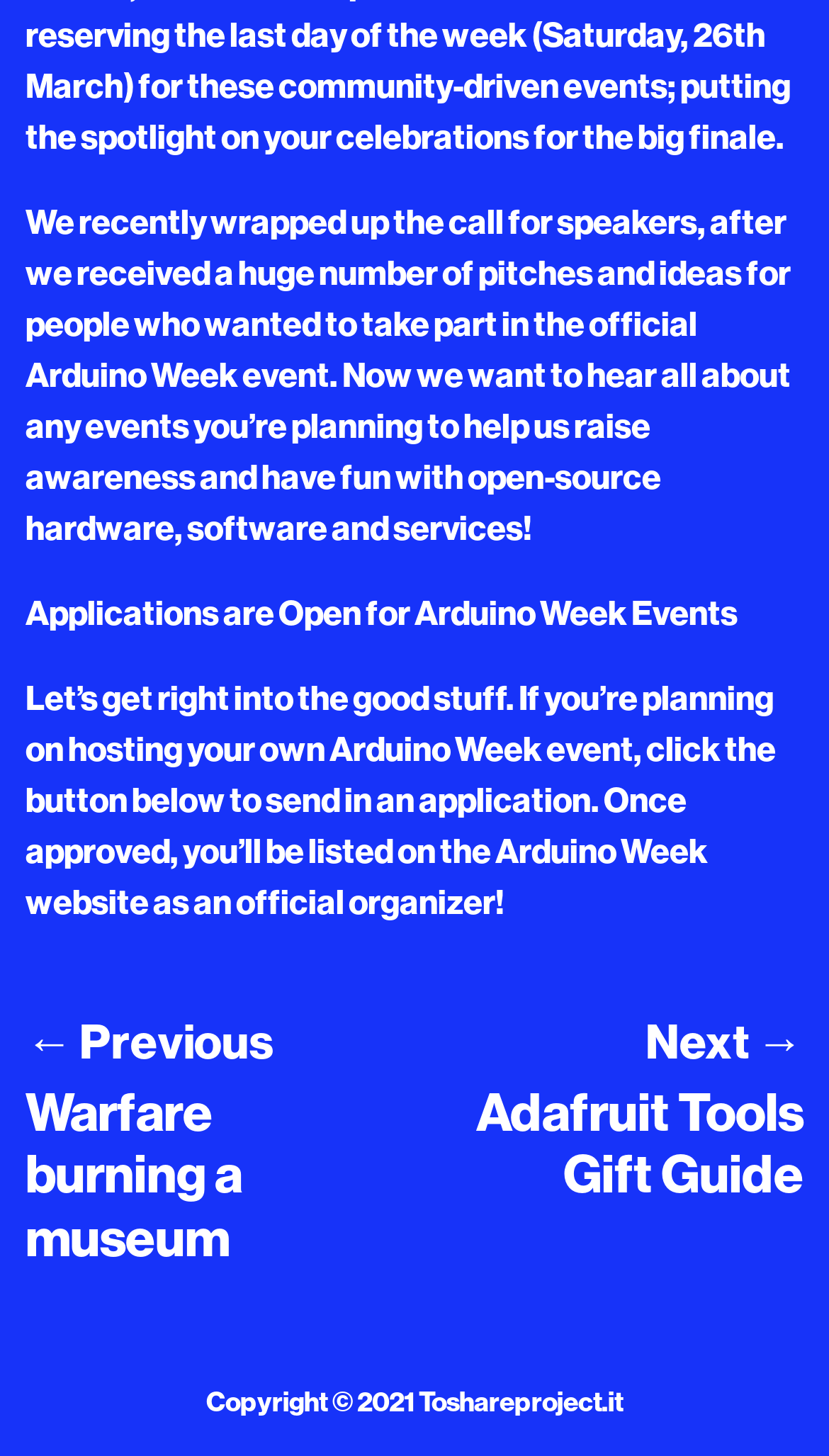What is the website linked at the bottom of the page?
Based on the image, answer the question in a detailed manner.

The link 'Toshareproject.it' is located at the bottom of the page, indicating that it is a related website or resource.